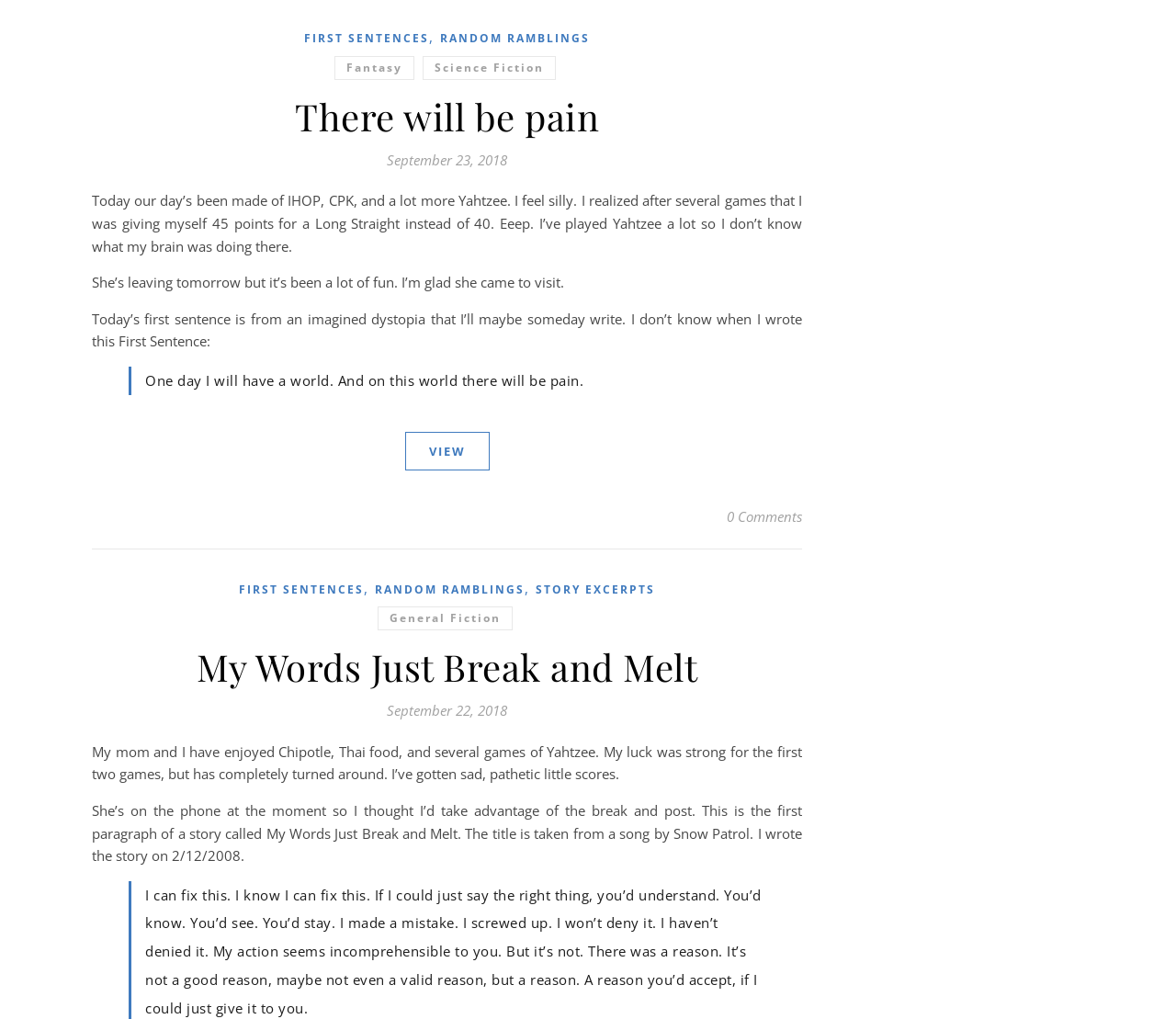Please identify the bounding box coordinates of the element on the webpage that should be clicked to follow this instruction: "Click on the 'VIEW' button". The bounding box coordinates should be given as four float numbers between 0 and 1, formatted as [left, top, right, bottom].

[0.344, 0.423, 0.416, 0.461]